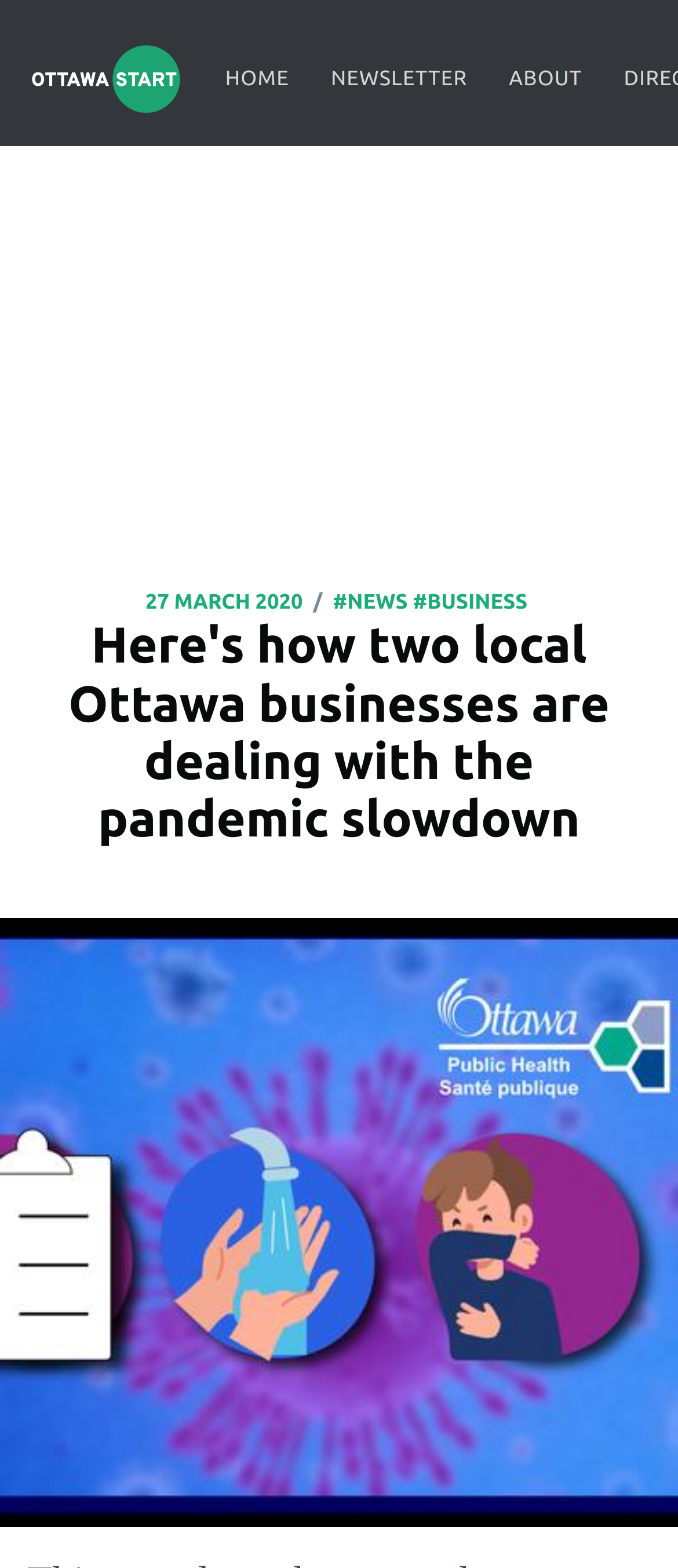Using the description: "parent_node: HOME", identify the bounding box of the corresponding UI element in the screenshot.

[0.04, 0.013, 0.271, 0.088]